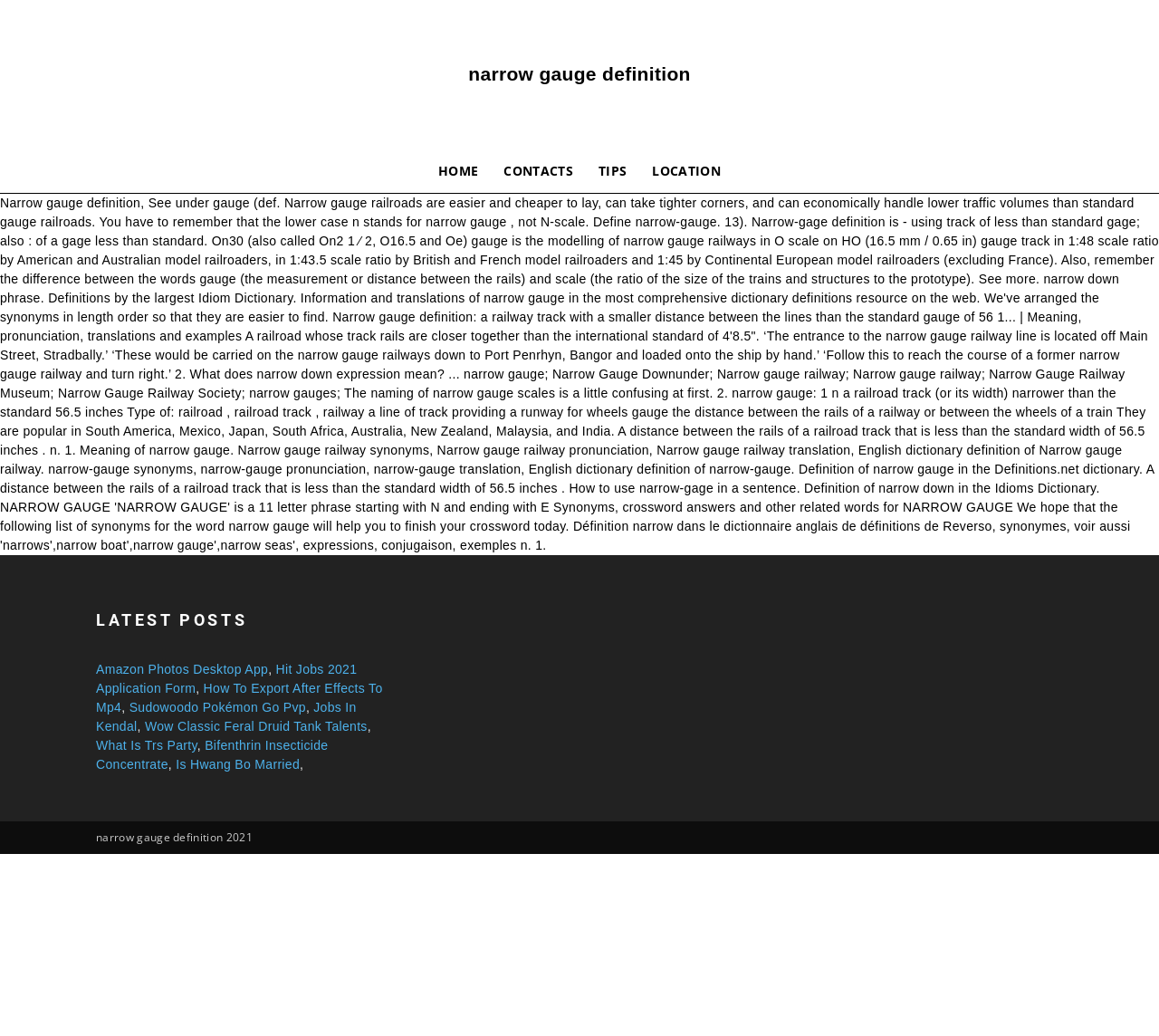Please identify the bounding box coordinates of the element that needs to be clicked to execute the following command: "Click on the 'Replentishment Program' link". Provide the bounding box using four float numbers between 0 and 1, formatted as [left, top, right, bottom].

None